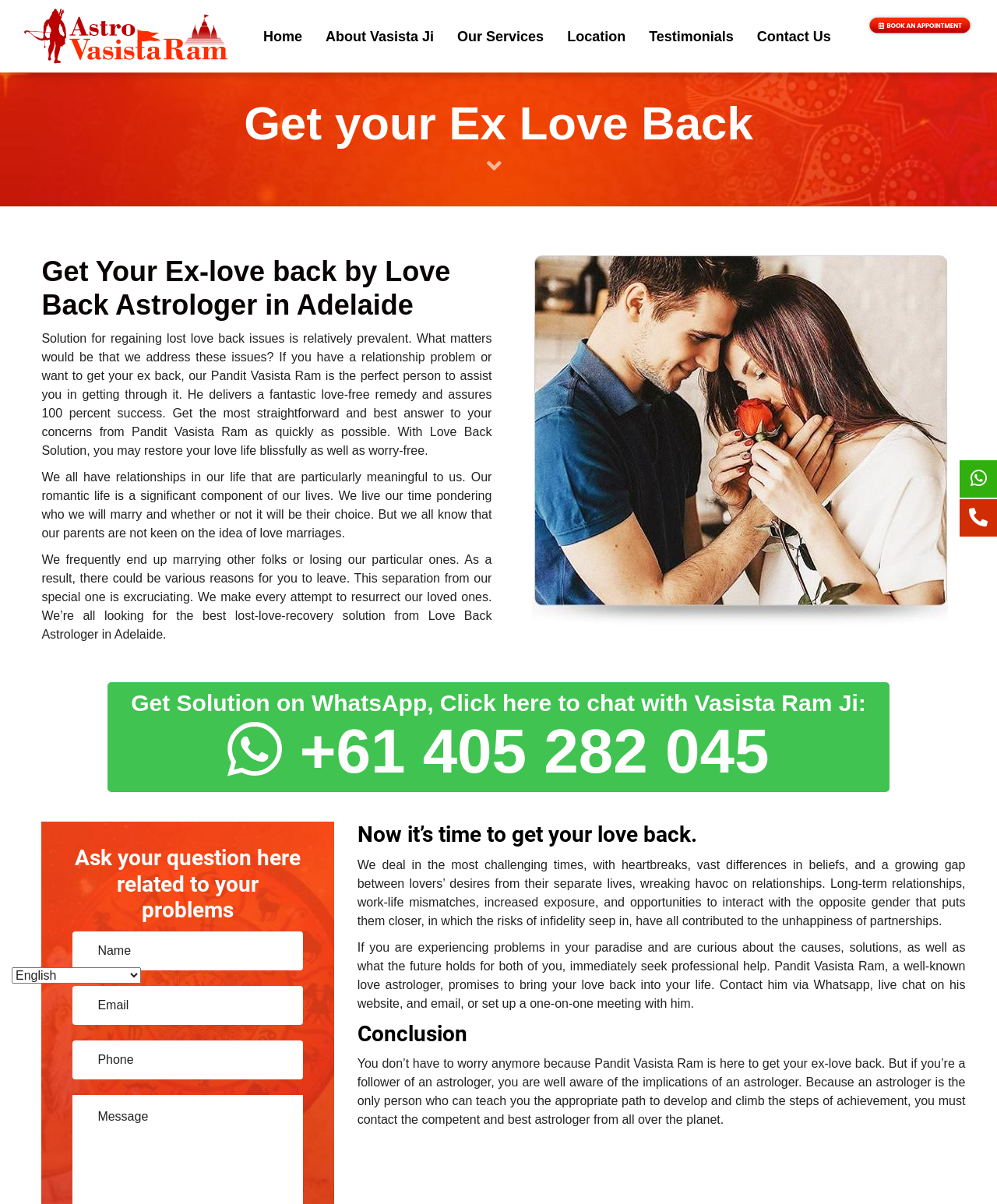Generate a thorough caption detailing the webpage content.

This webpage is about Astrologer Vasista Ram, an Ex Love Back Astrologer in Adelaide. At the top, there is a navigation menu with links to "Home", "About Vasista Ji", "Our Services", "Location", "Testimonials", and "Contact Us". Below the navigation menu, there is a figure with a link, and a heading that reads "Get your Ex Love Back".

The main content of the webpage is divided into sections. The first section has a heading that reads "Get Your Ex-love back by Love Back Astrologer in Adelaide" and provides a solution for regaining lost love back issues. The text explains that Pandit Vasista Ram delivers a fantastic love-free remedy and assures 100 percent success.

The next section discusses the importance of relationships in our life and how we often end up marrying other folks or losing our special ones. This separation from our special one is excruciating, and we make every attempt to resurrect our loved ones.

There is a call-to-action section that encourages visitors to get a solution on WhatsApp by clicking a link to chat with Vasista Ram Ji. Below this, there is a section with a heading that reads "Ask your question here related to your problems" and provides a form with textboxes for "Name", "Email", and "Phone".

The next section has a heading that reads "Now it’s time to get your love back" and discusses the challenges of relationships, including heartbreaks, differences in beliefs, and infidelity. The text explains that Pandit Vasista Ram, a well-known love astrologer, promises to bring your love back into your life.

The final section has a heading that reads "Conclusion" and encourages visitors to contact Pandit Vasista Ram to get their ex-love back. The webpage also has a language selection combobox at the bottom.